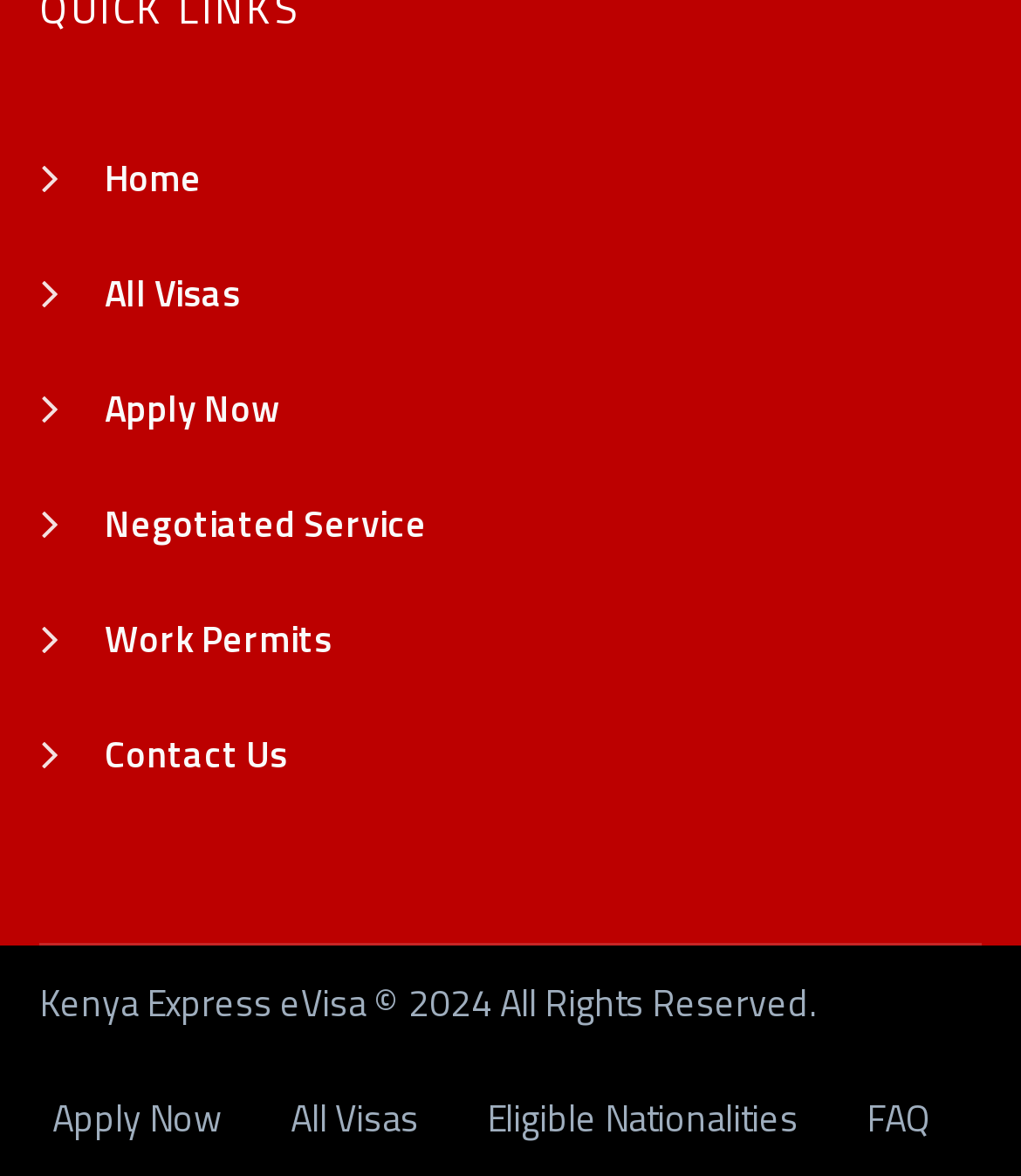Please locate the bounding box coordinates of the region I need to click to follow this instruction: "apply for a visa".

[0.038, 0.298, 0.962, 0.396]